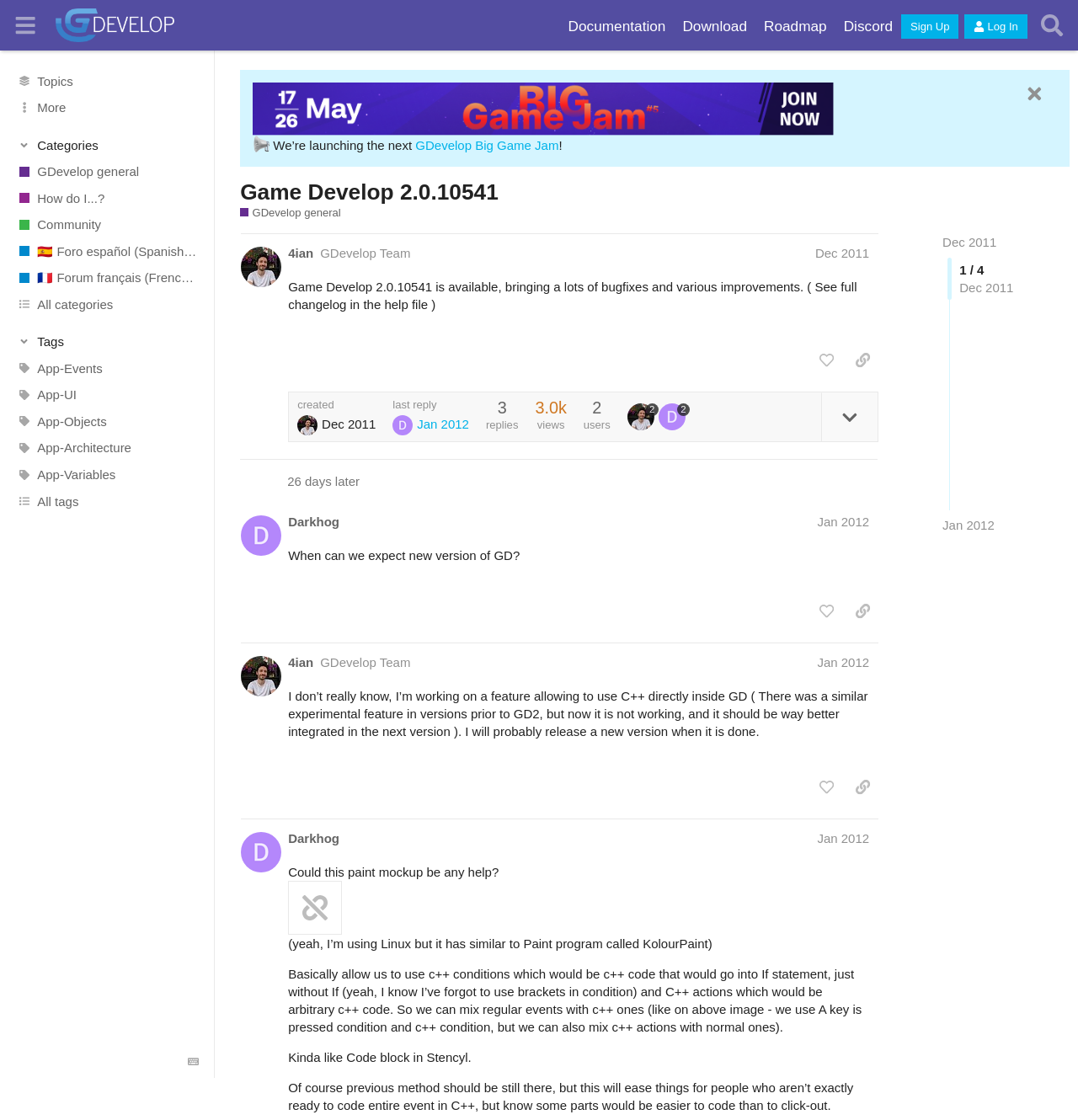Please give a short response to the question using one word or a phrase:
What is the username of the second poster?

Darkhog